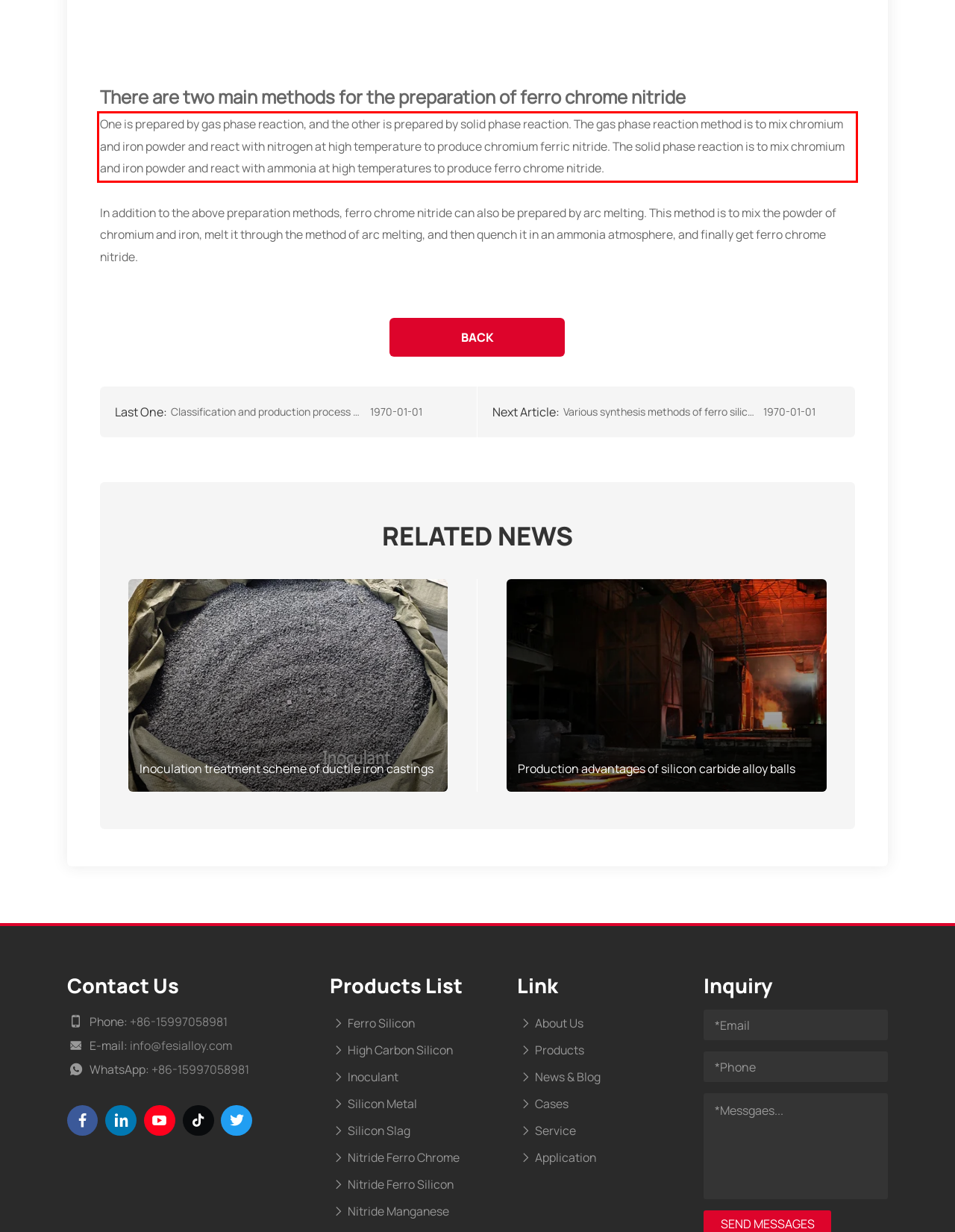You are provided with a screenshot of a webpage containing a red bounding box. Please extract the text enclosed by this red bounding box.

One is prepared by gas phase reaction, and the other is prepared by solid phase reaction. The gas phase reaction method is to mix chromium and iron powder and react with nitrogen at high temperature to produce chromium ferric nitride. The solid phase reaction is to mix chromium and iron powder and react with ammonia at high temperatures to produce ferro chrome nitride.